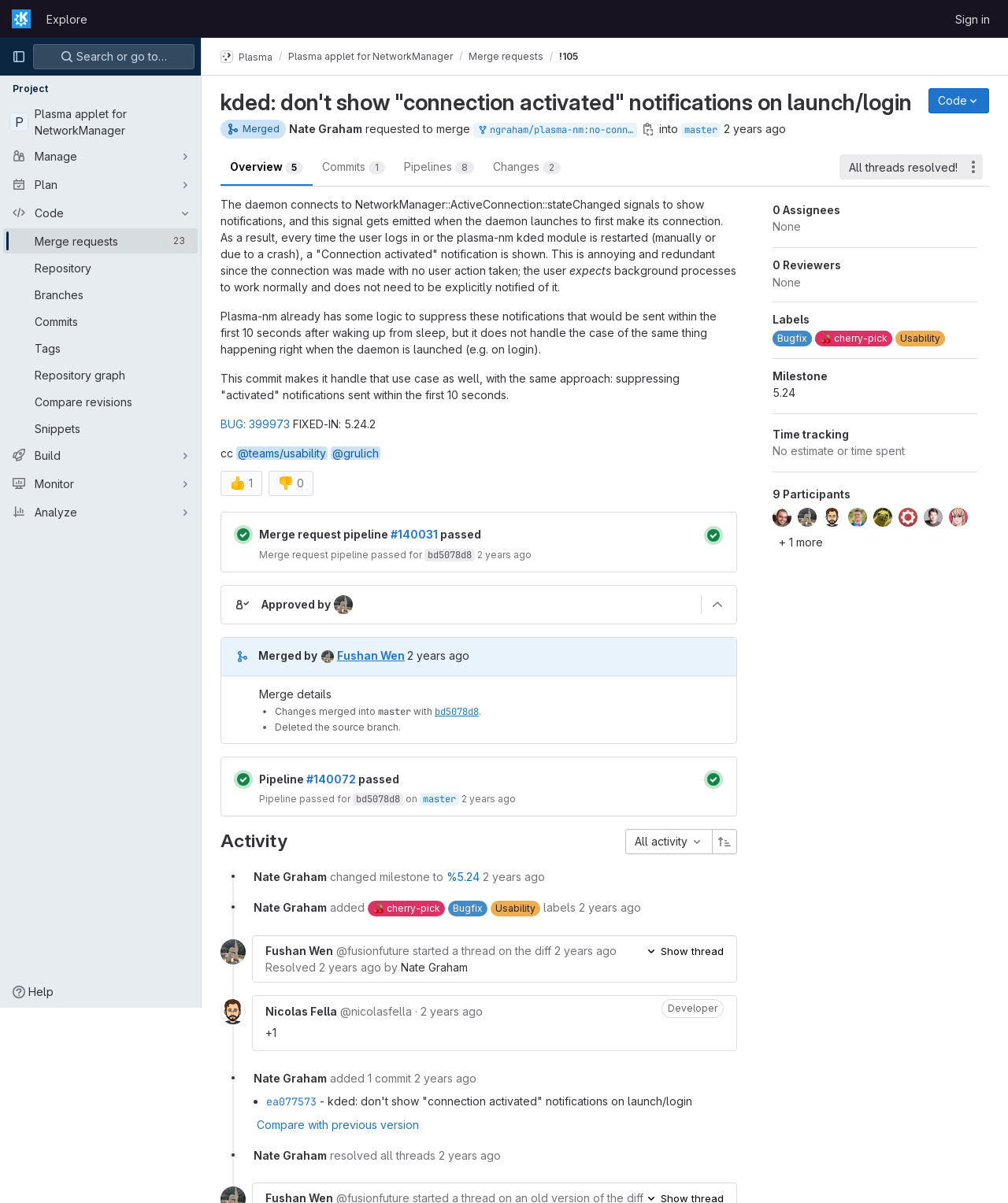Please locate the UI element described by "Plasma applet for NetworkManager" and provide its bounding box coordinates.

[0.286, 0.042, 0.449, 0.052]